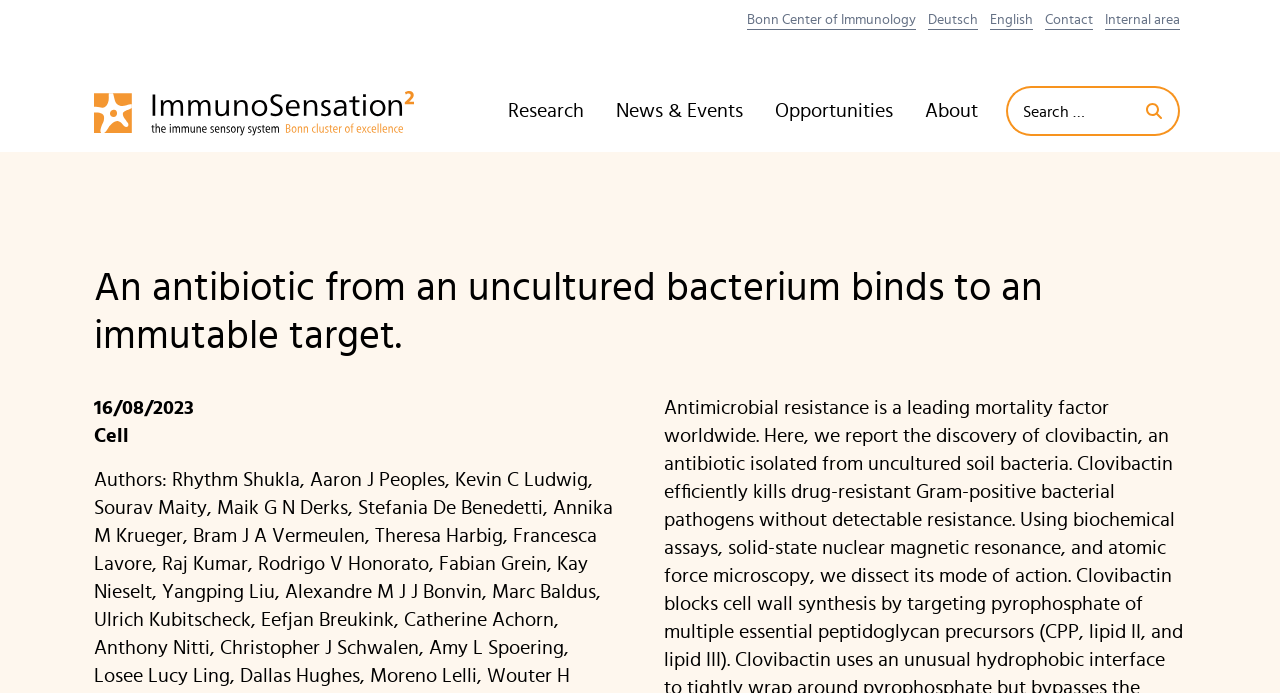How many main navigation items are there?
Carefully analyze the image and provide a detailed answer to the question.

The main navigation items can be found by looking at the generic elements with text 'Research', 'News & Events', 'Opportunities', and 'About'. These elements are located horizontally next to each other, indicating they are main navigation items. Therefore, there are 4 main navigation items.